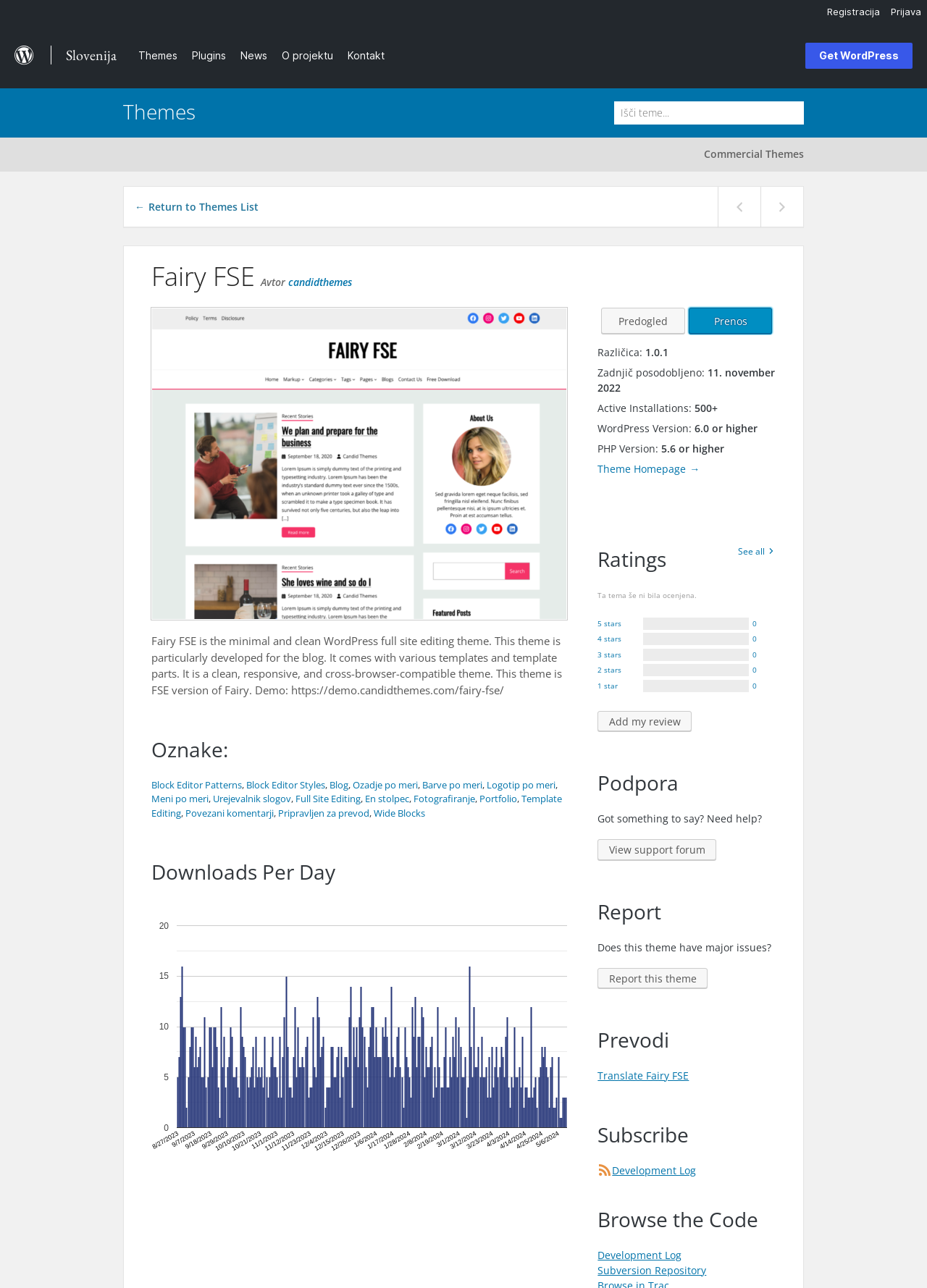Refer to the image and provide an in-depth answer to the question: 
What is the name of the WordPress theme?

The name of the WordPress theme can be found in the heading element with the text 'Fairy FSE' which is located at the top of the webpage, indicating that the webpage is about the Fairy FSE WordPress theme.